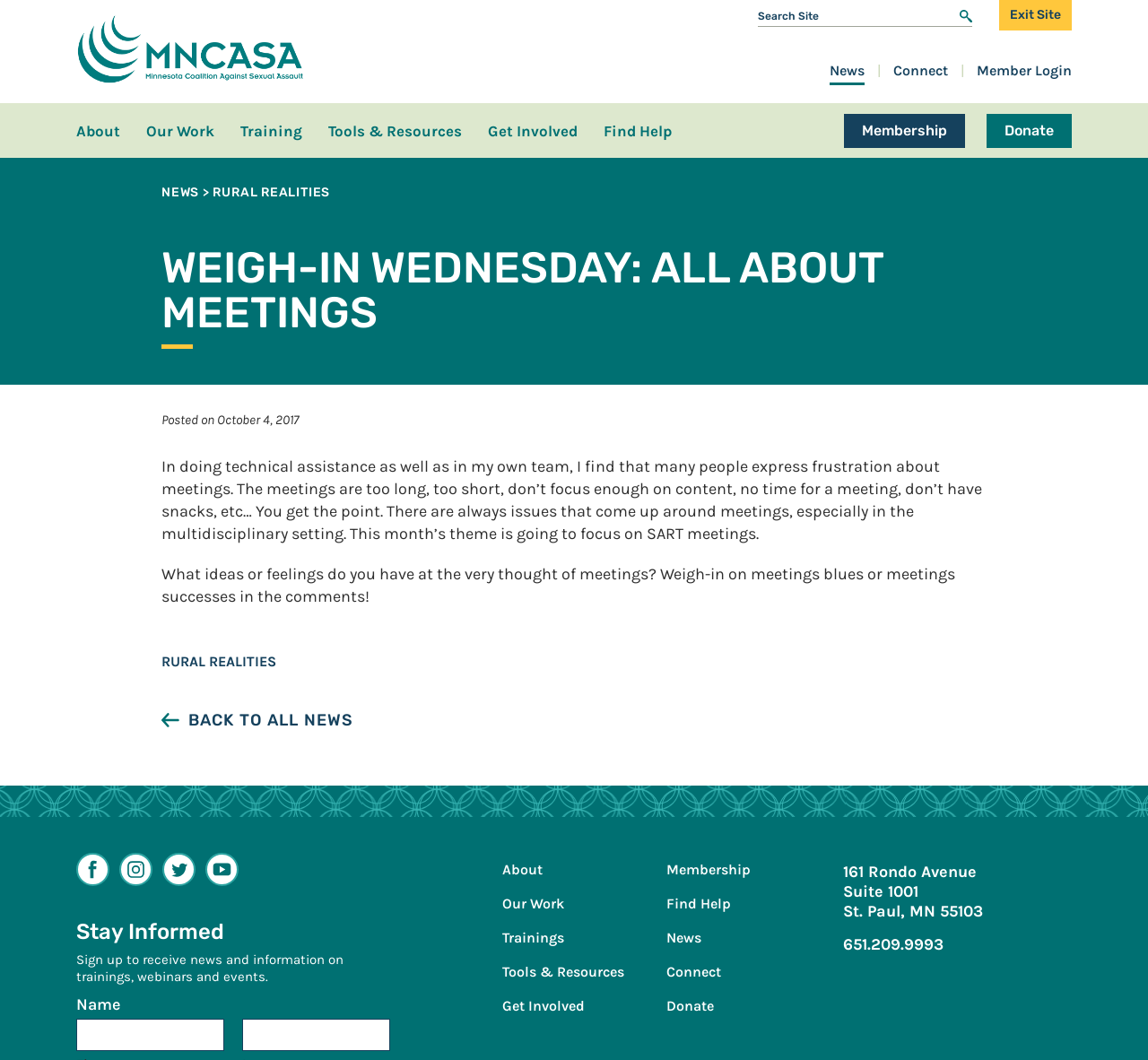What is the name of the organization?
Respond to the question with a well-detailed and thorough answer.

I found the answer by looking at the top-left corner of the webpage, where the organization's logo and name are displayed.